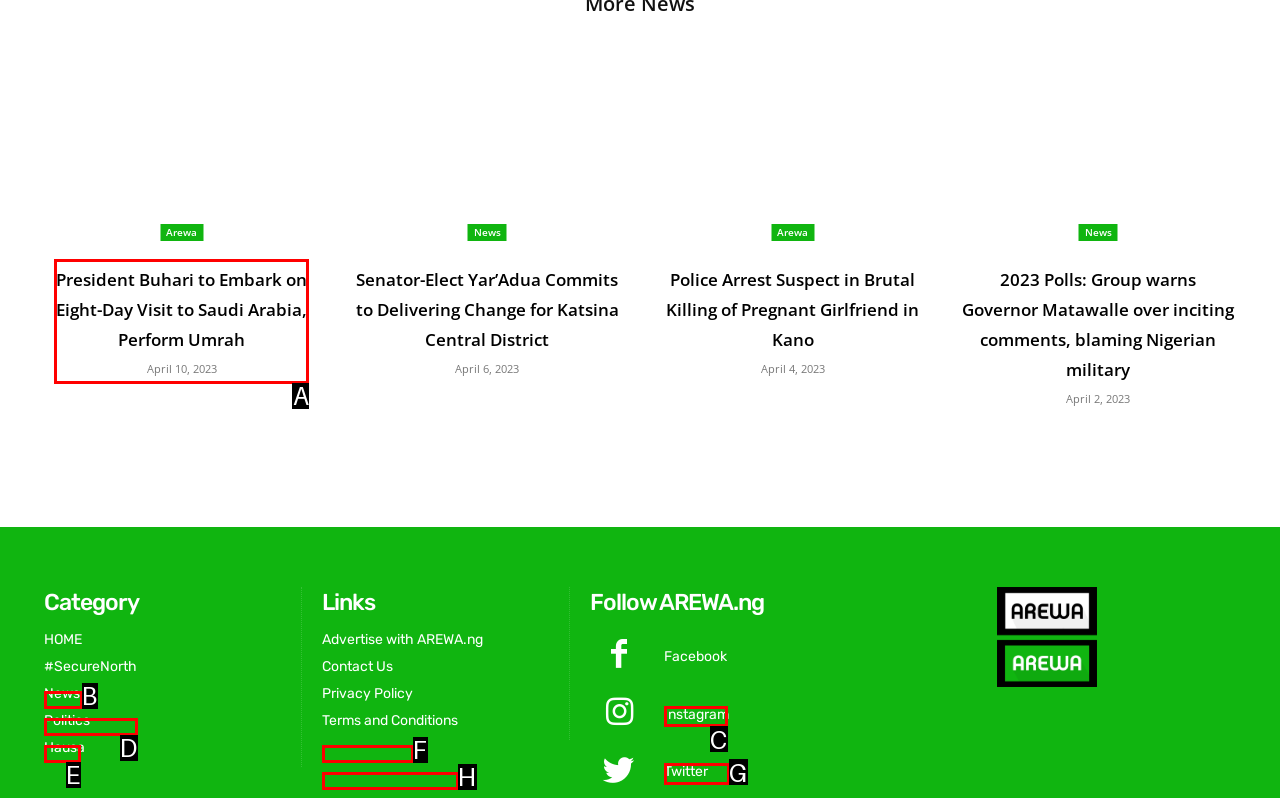Identify which lettered option completes the task: Follow AREWA.ng on Facebook. Provide the letter of the correct choice.

C